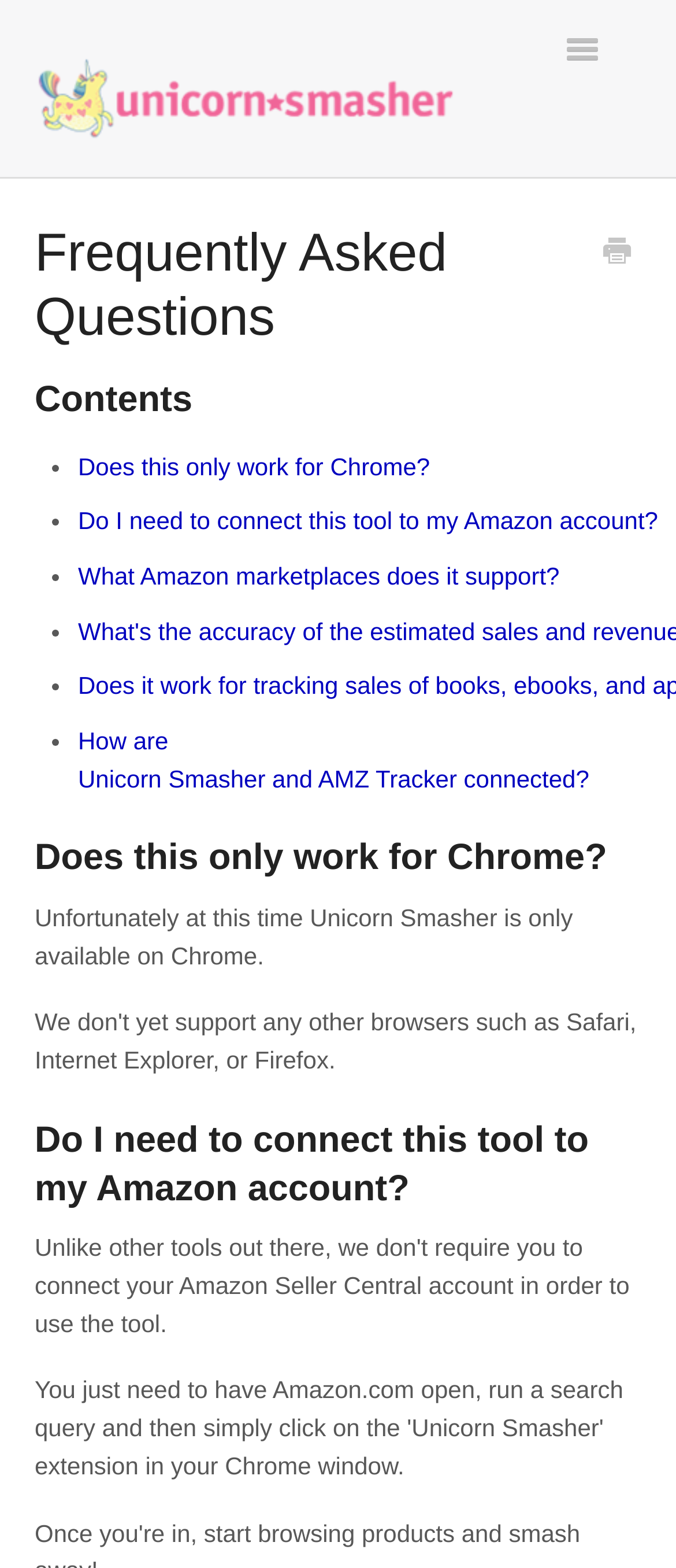Respond with a single word or phrase:
What is the name of the help center?

Unicorn Smasher Help Center